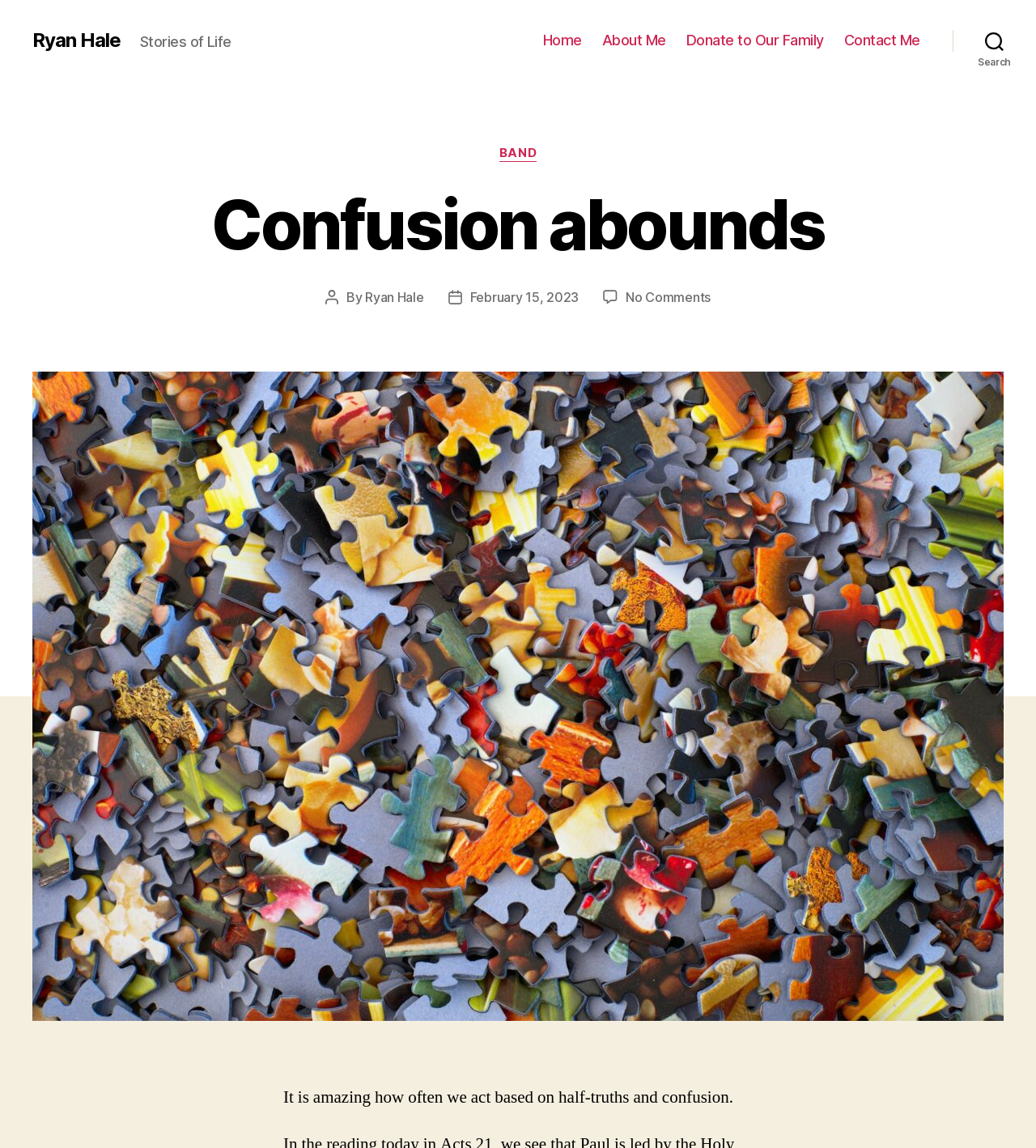What is the category of the post?
Using the details shown in the screenshot, provide a comprehensive answer to the question.

The category of the post can be found by looking at the 'Categories' section, which mentions 'BAND' as one of the options.